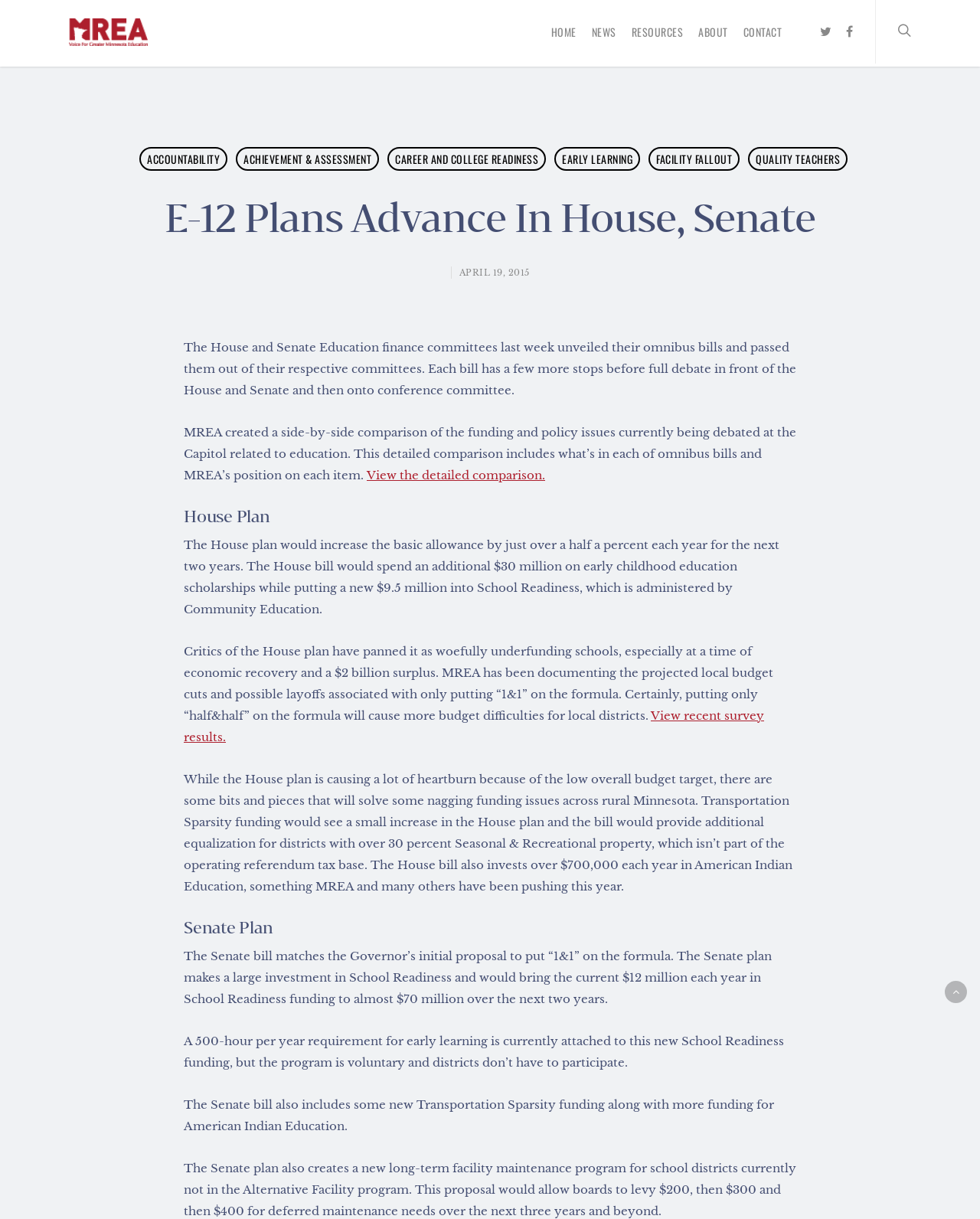For the following element description, predict the bounding box coordinates in the format (top-left x, top-left y, bottom-right x, bottom-right y). All values should be floating point numbers between 0 and 1. Description: News

[0.604, 0.015, 0.629, 0.053]